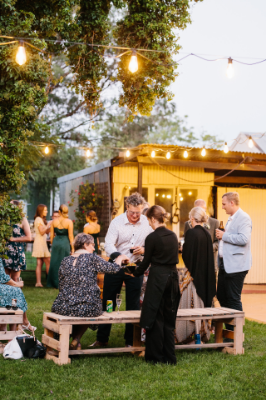Respond with a single word or phrase to the following question: What type of lighting is used in the venue?

Soft lights